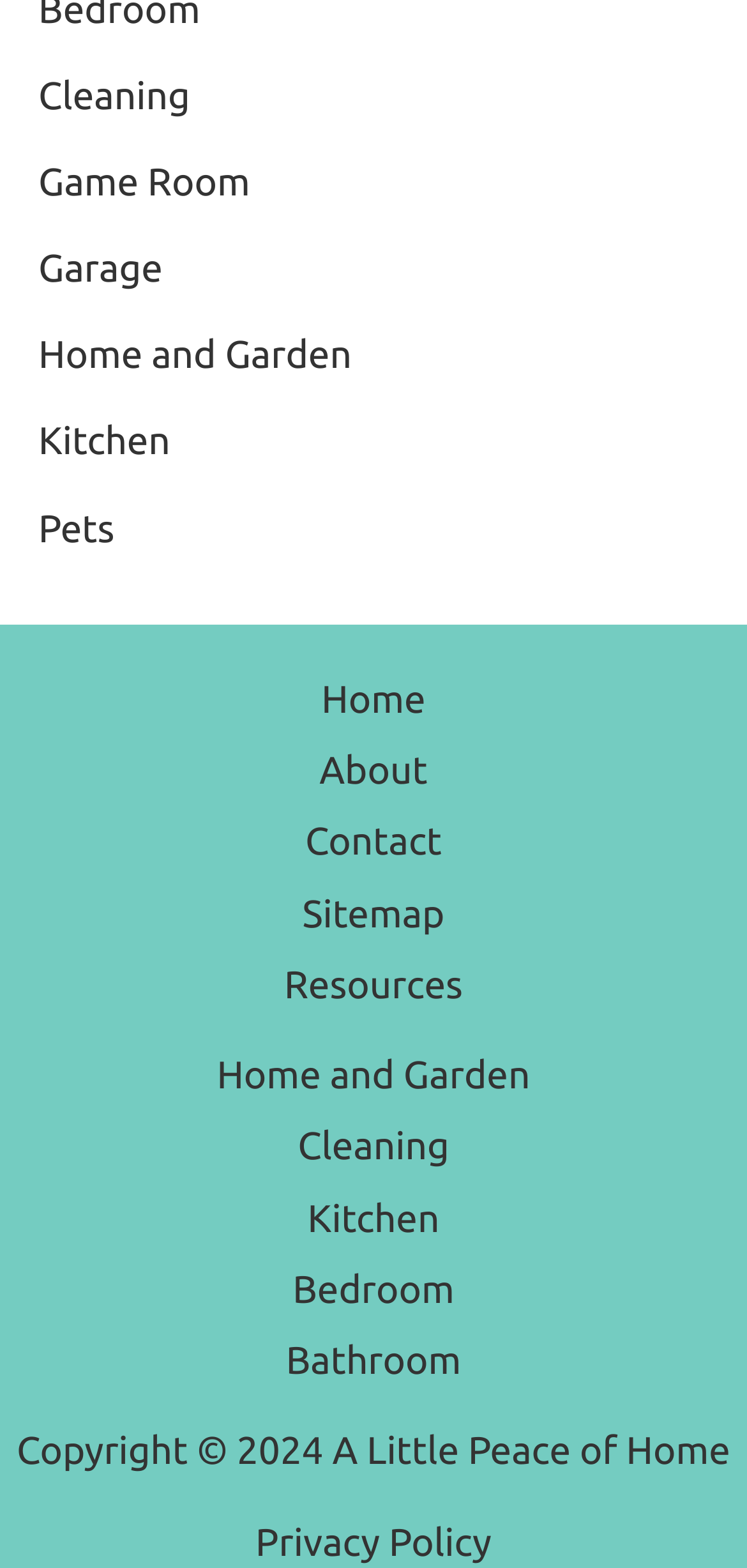Provide the bounding box coordinates of the HTML element described as: "Privacy Policy". The bounding box coordinates should be four float numbers between 0 and 1, i.e., [left, top, right, bottom].

[0.342, 0.968, 0.658, 0.997]